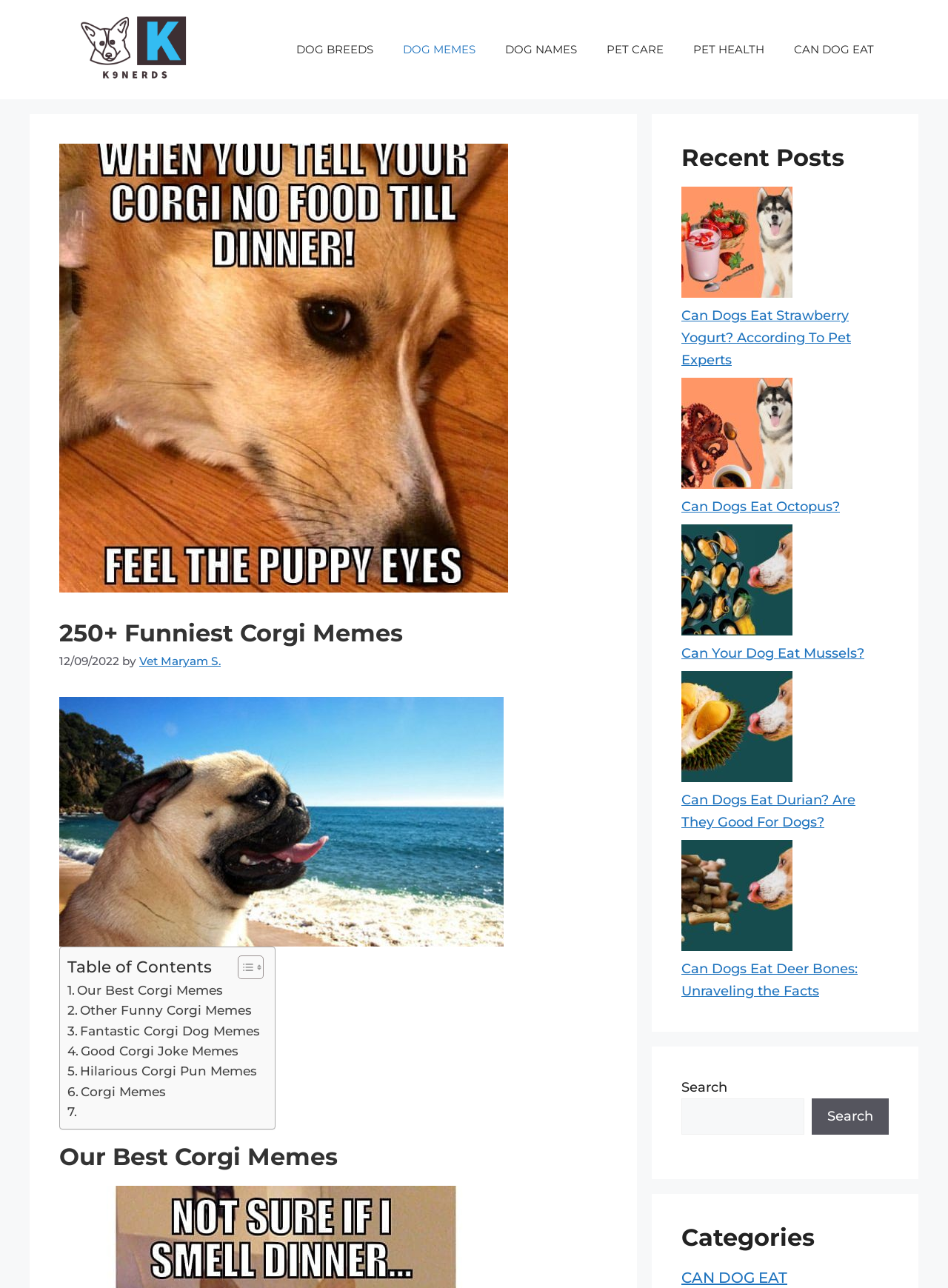Please answer the following question using a single word or phrase: 
What is the name of the website?

K9nerds.com